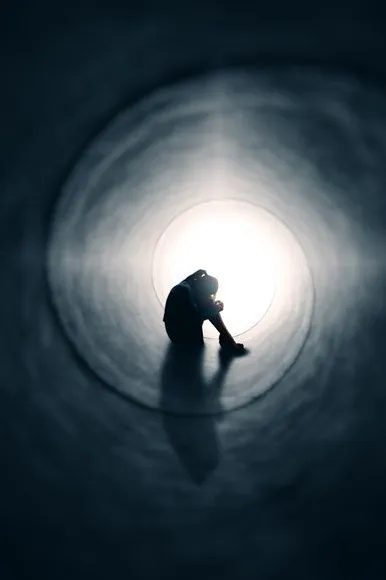What is at the far end of the tunnel?
Using the image provided, answer with just one word or phrase.

A bright light